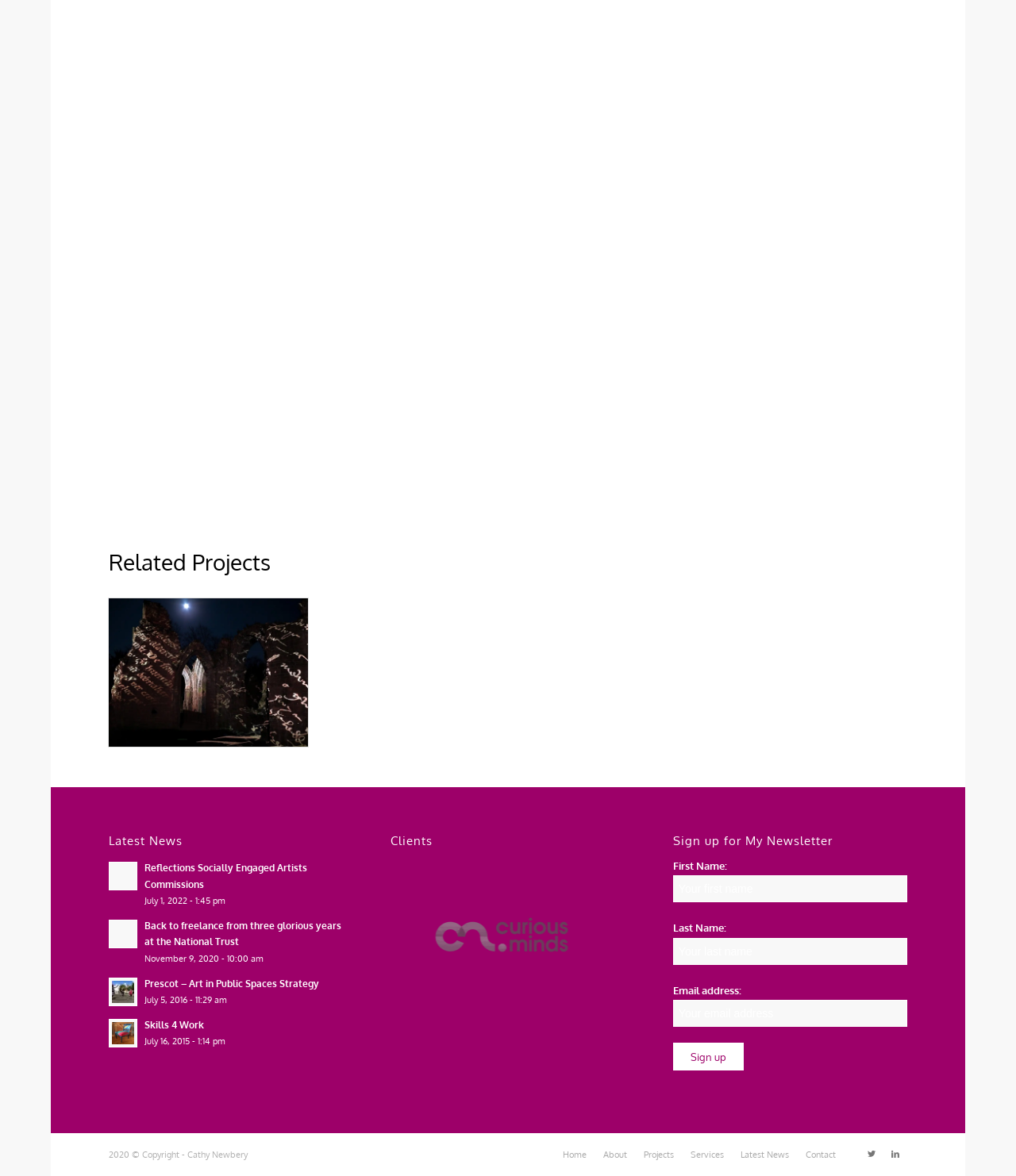Can you find the bounding box coordinates of the area I should click to execute the following instruction: "Click the 'Related Projects' link"?

[0.107, 0.467, 0.893, 0.488]